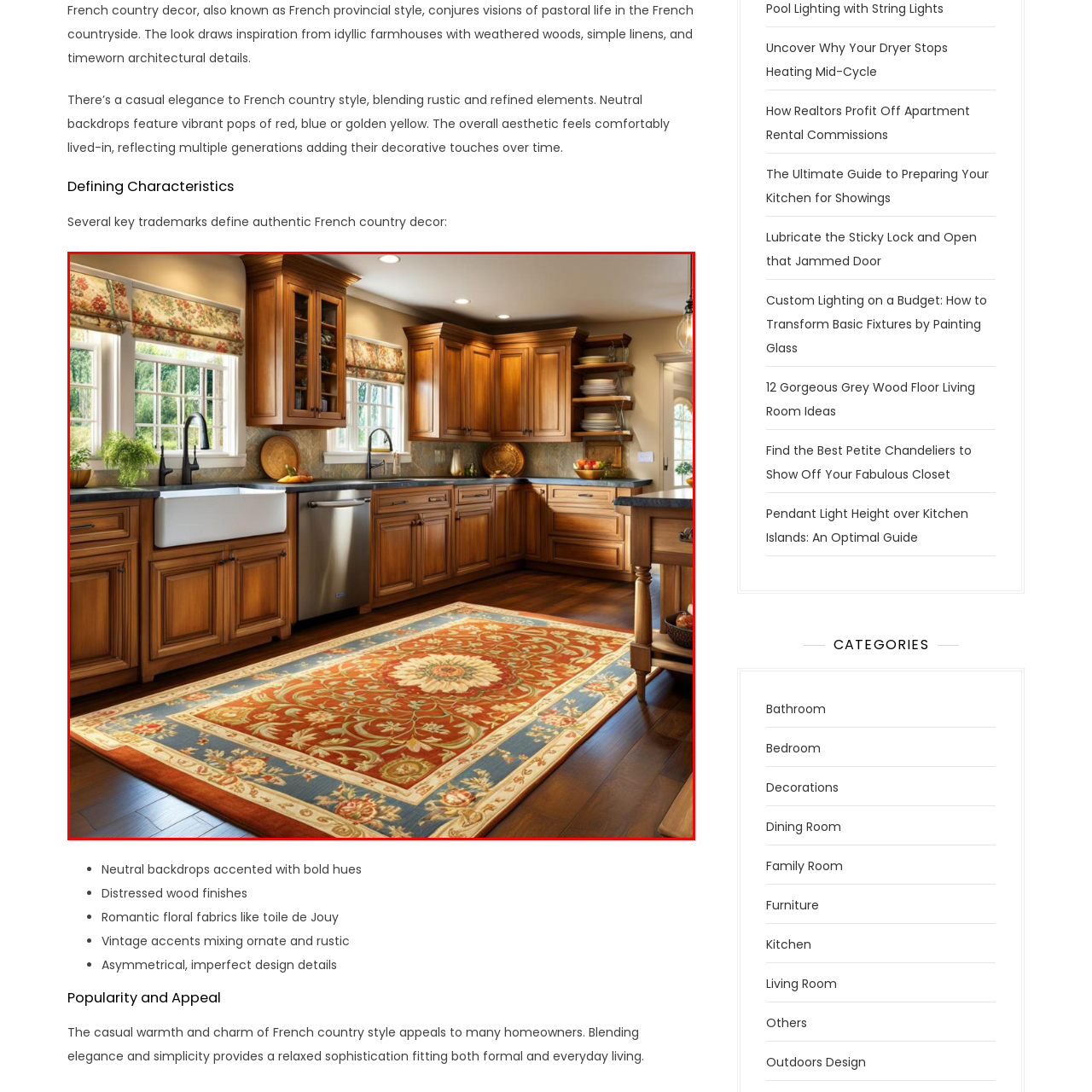Describe in detail what is happening in the image highlighted by the red border.

This image showcases a beautifully designed French country kitchen, characterized by its warm wood cabinetry and inviting ambiance. A prominent feature is the exquisite area rug, which features a rich floral pattern in hues of red, blue, cream, and gold, anchoring the space while adding a touch of elegance. The kitchen is equipped with modern appliances, including a farmhouse sink and dishwasher, seamlessly integrated into the classic cabinetry. Natural light floods the room through the windows adorned with floral fabric shades, enhancing the rustic charm. The overarching design reflects the defining characteristics of French country decor, including a blend of rustic and refined elements, neutral backdrops, and vintage accents that create a timeless, comfortable atmosphere.